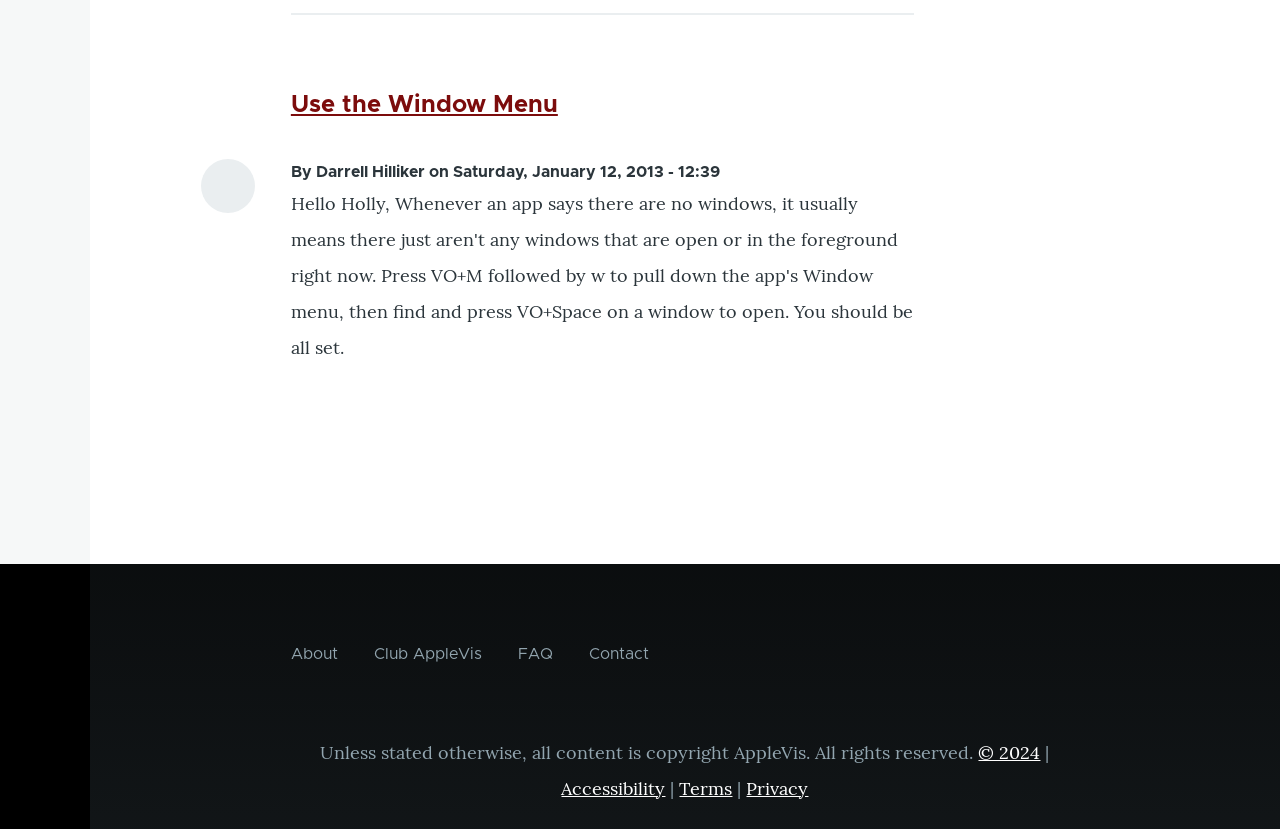Identify the bounding box coordinates of the clickable region to carry out the given instruction: "Browse other athletes' net worth".

None